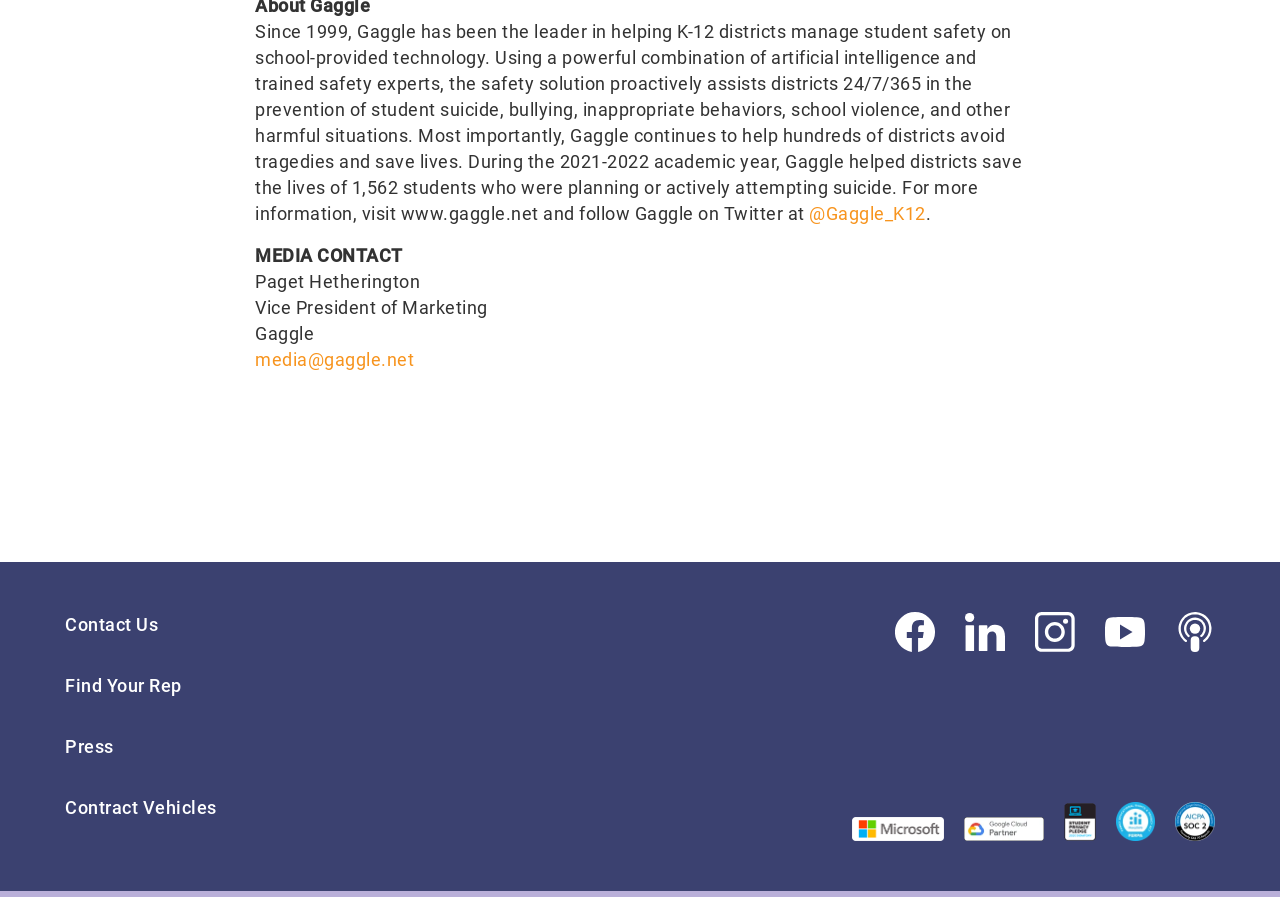Locate the bounding box coordinates of the area you need to click to fulfill this instruction: 'Follow Gaggle on Twitter'. The coordinates must be in the form of four float numbers ranging from 0 to 1: [left, top, right, bottom].

[0.632, 0.227, 0.723, 0.25]